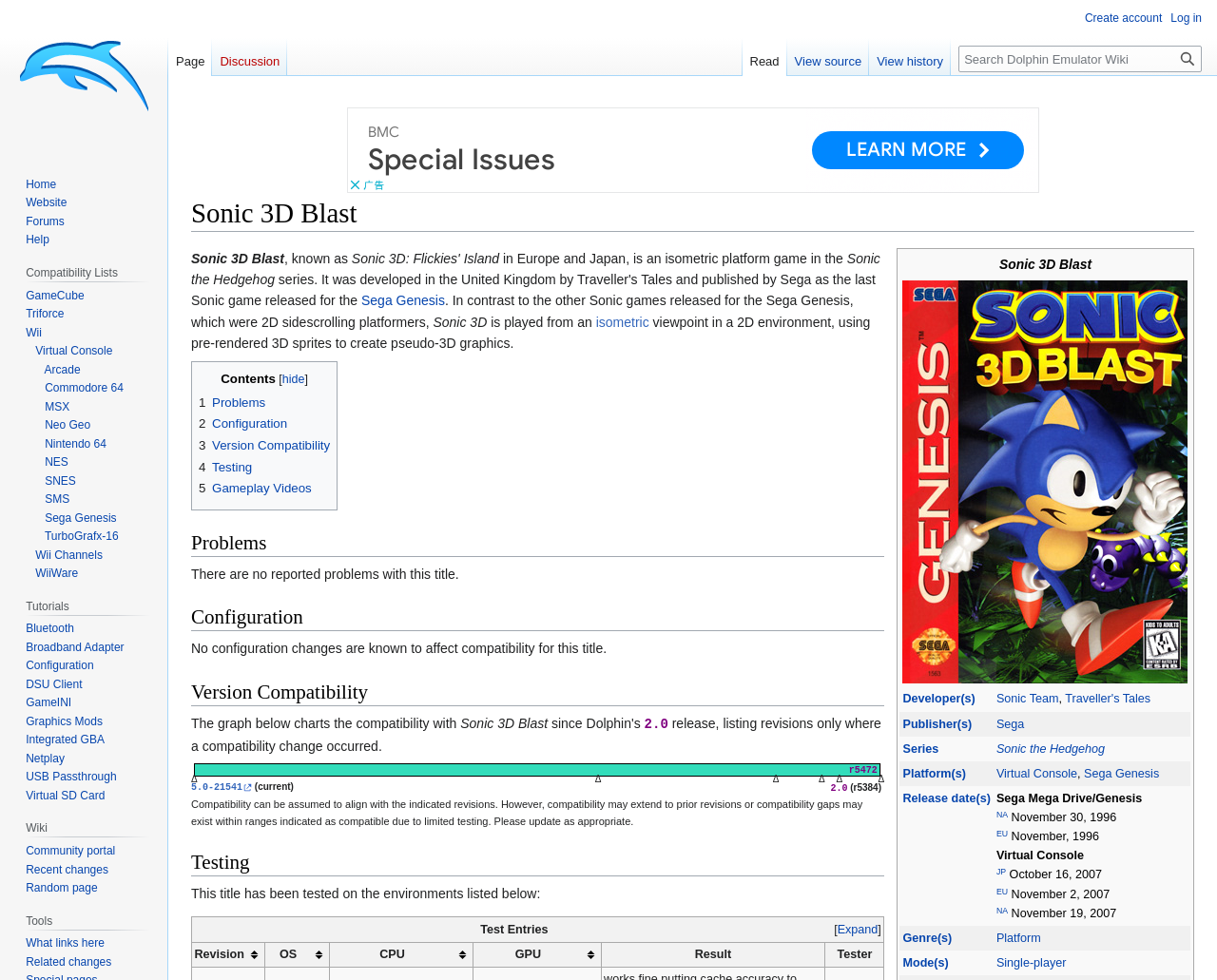Find the bounding box coordinates for the area that must be clicked to perform this action: "View the image of Sonic3D".

[0.742, 0.286, 0.976, 0.698]